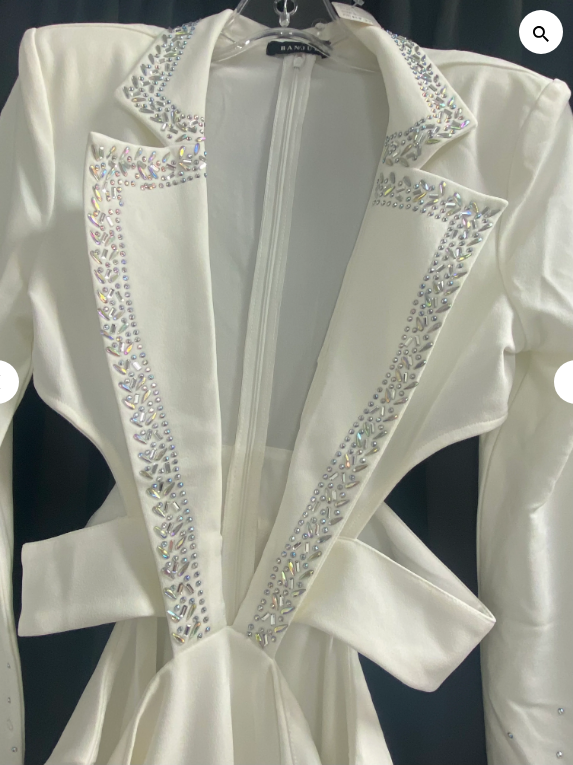What is the purpose of the embellishments?
Using the image as a reference, answer the question with a short word or phrase.

To create a glamorous effect